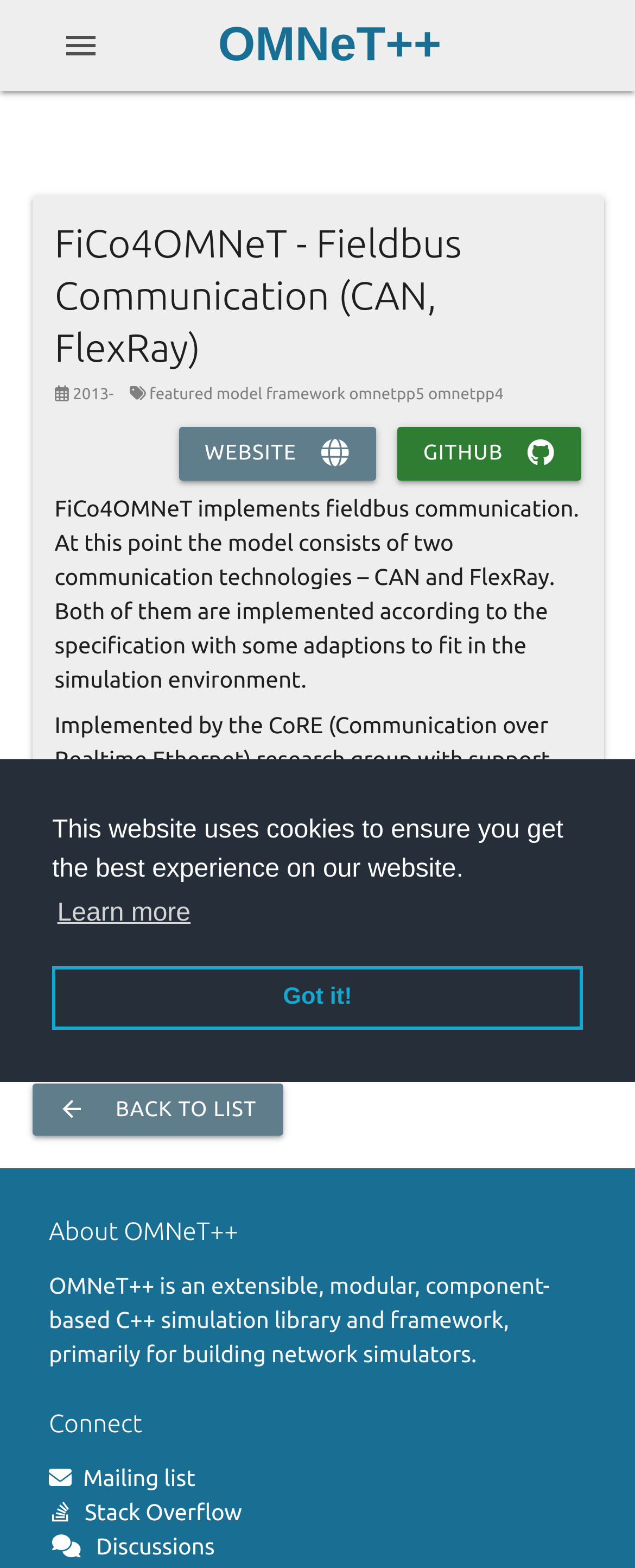Give a comprehensive overview of the webpage, including key elements.

The webpage is about OMNeT++, a simulation library and framework, with a focus on fieldbus communication. At the top, there is a cookie consent dialog with a message about the website using cookies, along with "Learn more" and "Got it!" buttons. Below the dialog, there are two links: "OMNeT++" and "menu". 

The main content area has a heading with the title "FiCo4OMNeT - Fieldbus Communication (CAN, FlexRay)". Below the heading, there is a brief description of FiCo4OMNeT, which implements fieldbus communication with two technologies: CAN and FlexRay. The description is followed by information about the implementation and support teams.

Further down, there are several sections. One section lists keywords related to vehicular and automotive technologies. Another section provides an install command and a link to "opp_env". There is also a button with a download icon.

On the right side of the page, there is a section with links to "WEBSITE" and "GITHUB". Below this section, there is a link to go back to a list, which leads to an "About OMNeT++" section. This section describes OMNeT++ as a modular, component-based C++ simulation library and framework. 

Finally, there is a "Connect" section with links to a mailing list, Stack Overflow, and discussions.